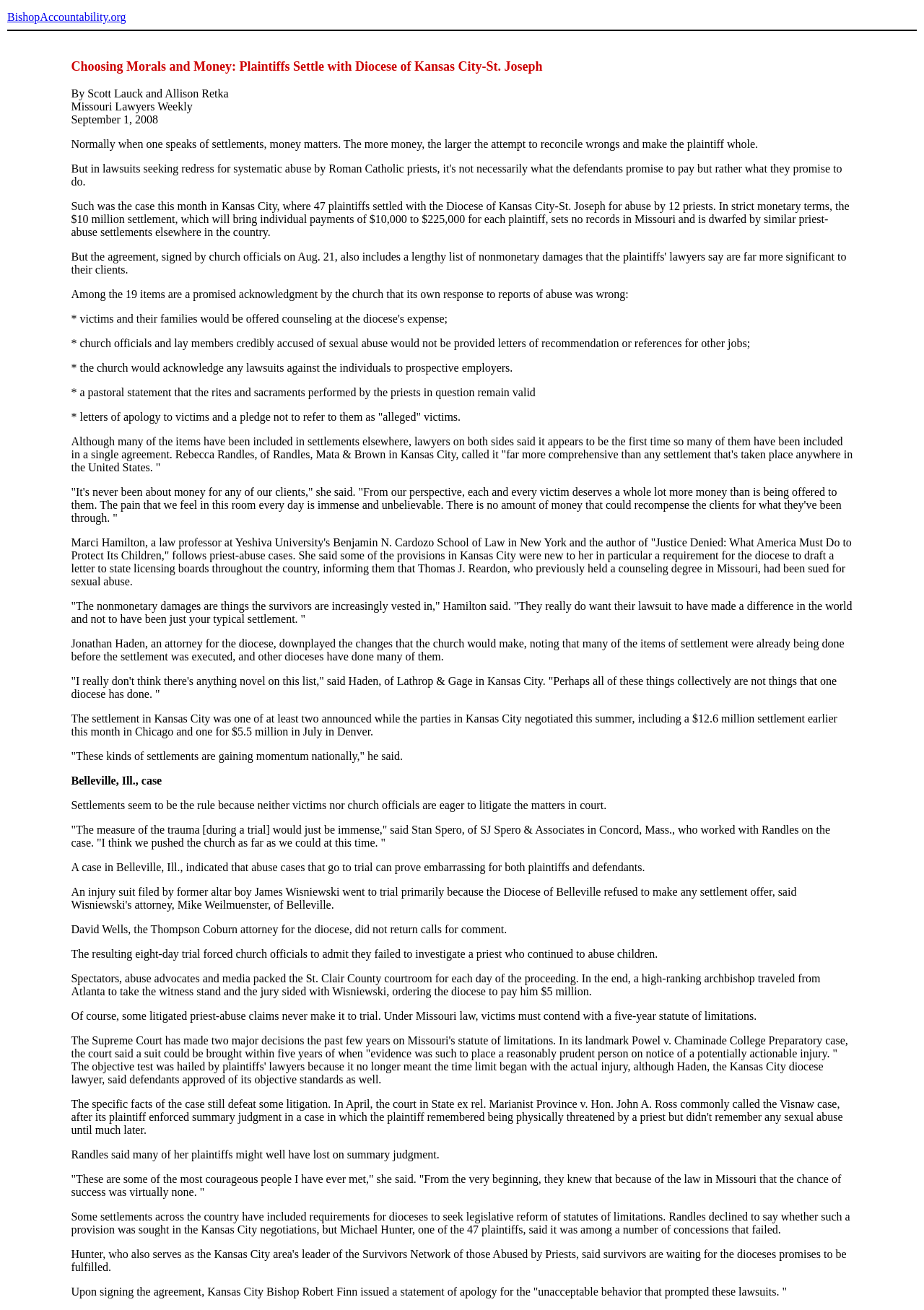How much will each plaintiff receive in the settlement?
Based on the image, answer the question with as much detail as possible.

The answer can be found in the text 'the $10 million settlement, which will bring individual payments of $10,000 to $225,000 for each plaintiff' which indicates that each plaintiff will receive between $10,000 and $225,000 in the settlement.